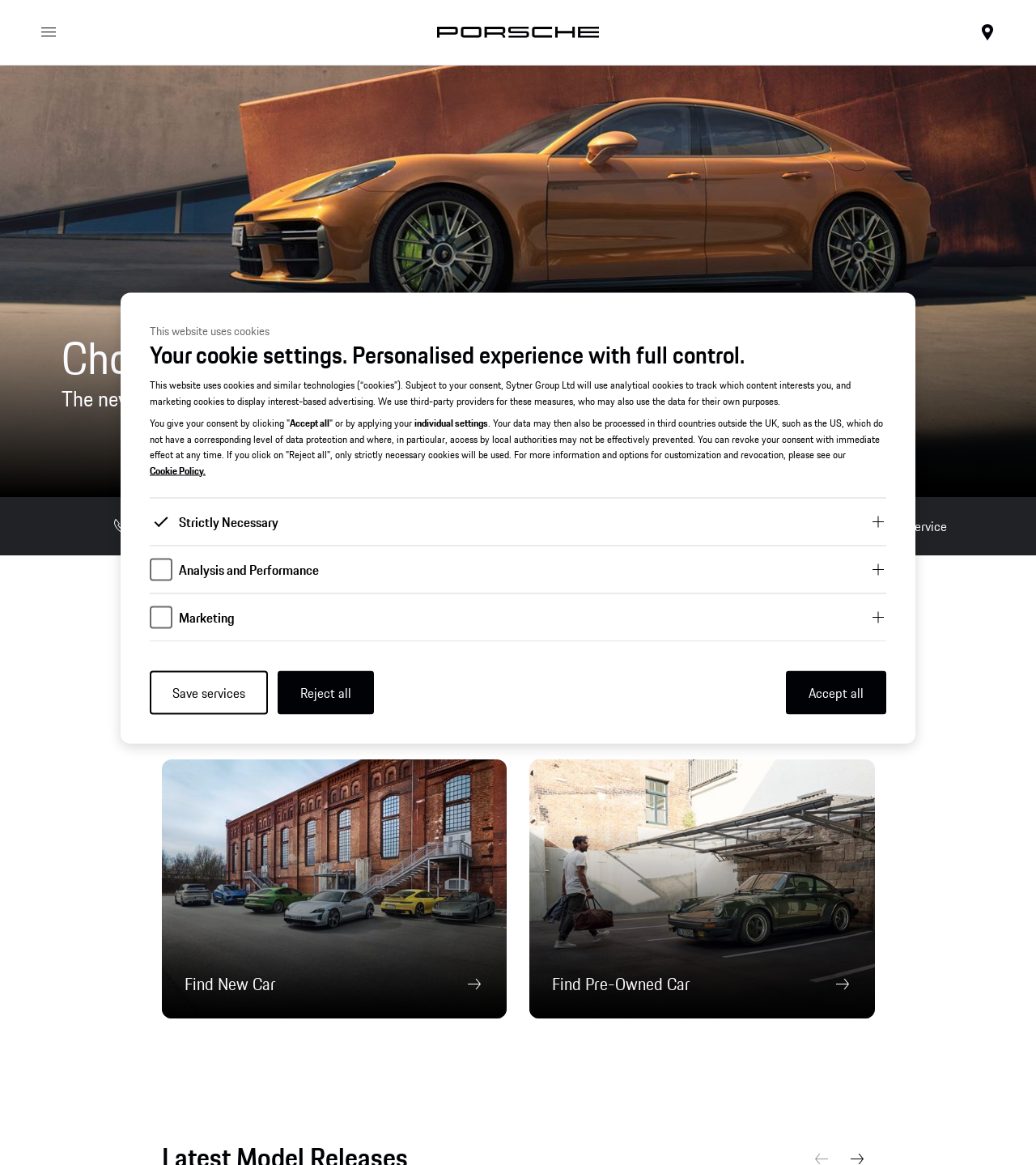How many types of cookies can I customize?
Carefully examine the image and provide a detailed answer to the question.

The cookie settings dialog allows me to customize three types of cookies: 'Strictly Necessary', 'Analysis and Performance', and 'Marketing', each with its own checkbox and expandable section for more information.